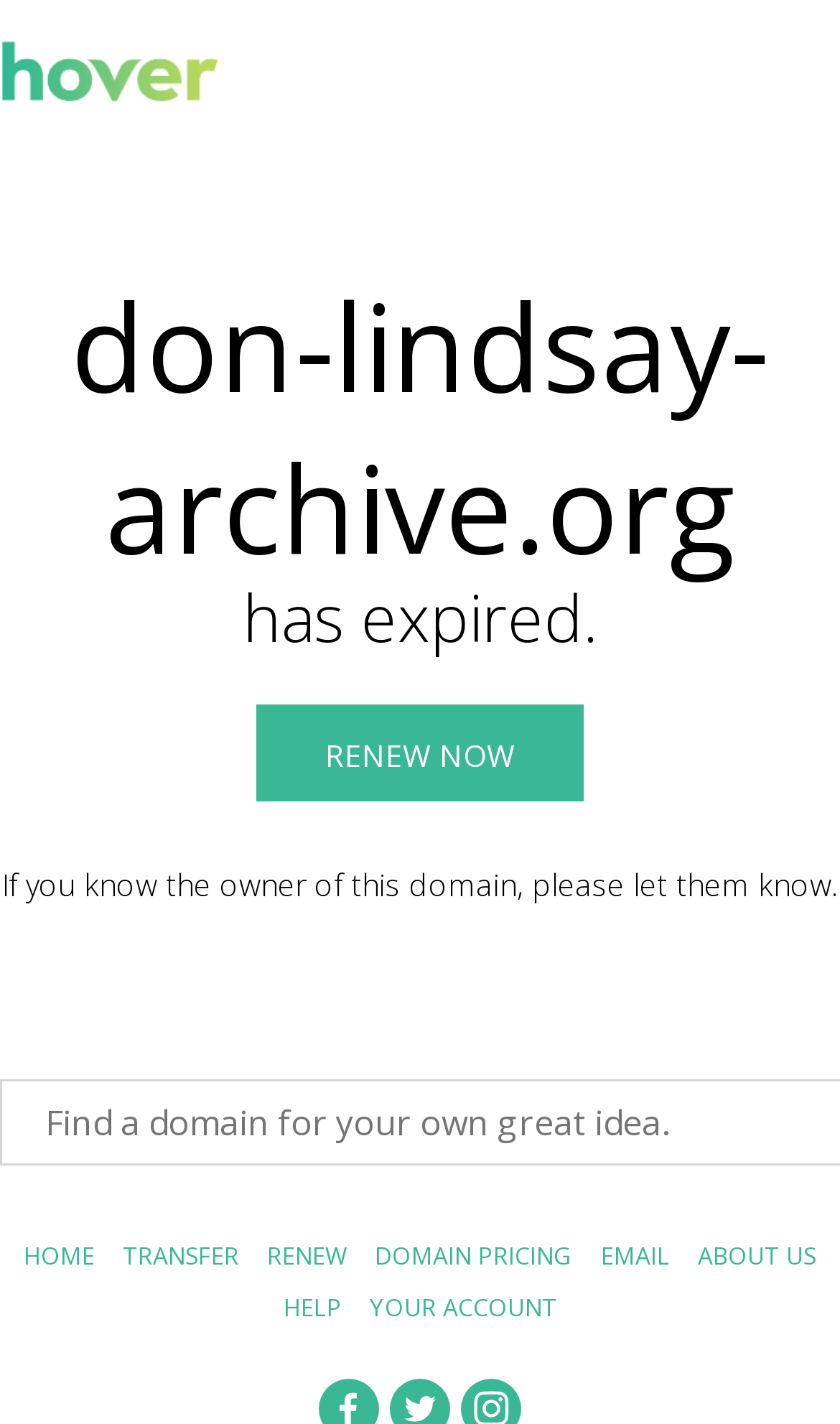Determine the bounding box coordinates (top-left x, top-left y, bottom-right x, bottom-right y) of the UI element described in the following text: About Us

[0.831, 0.869, 0.972, 0.892]